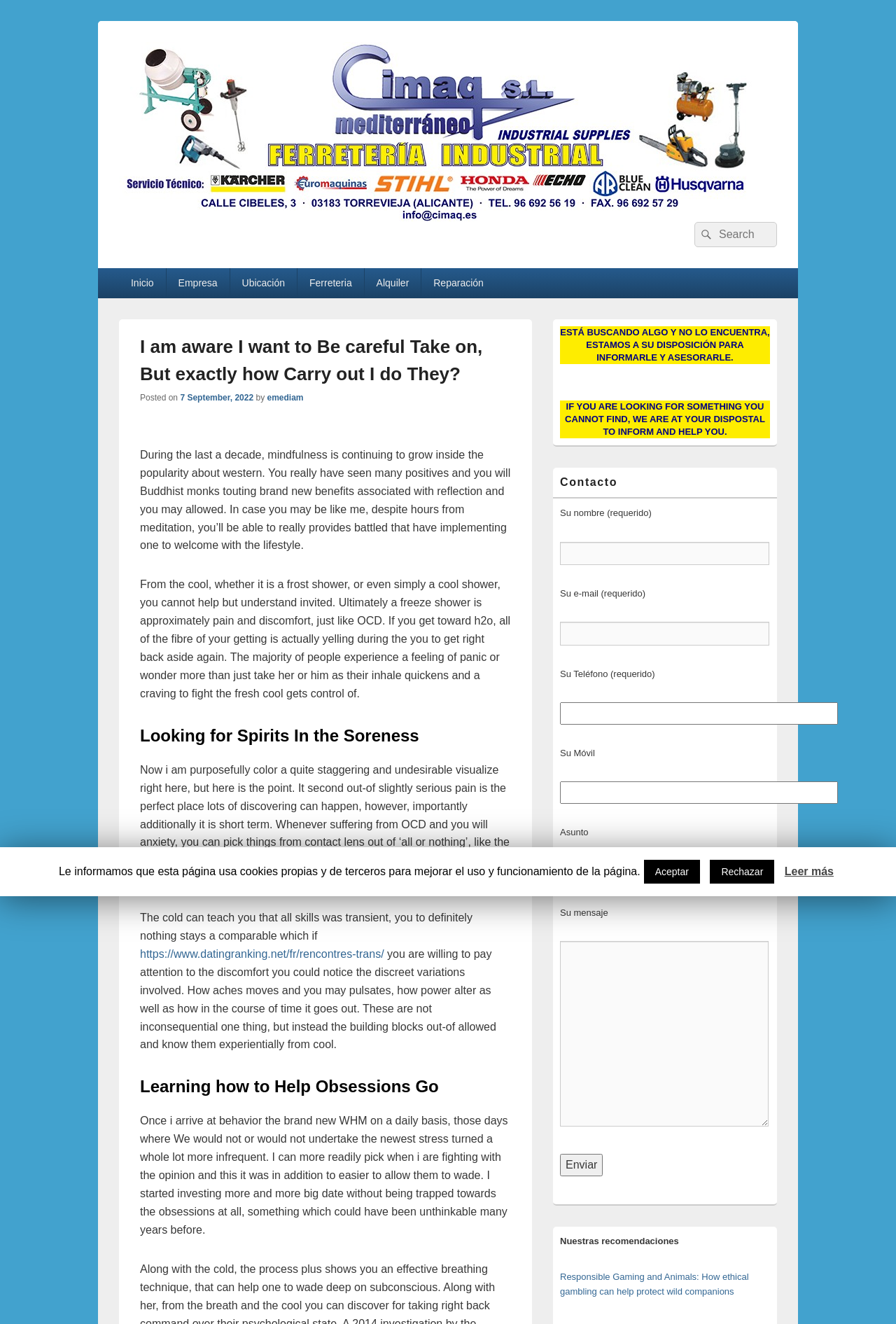Find and provide the bounding box coordinates for the UI element described with: "CIMAQ MEDITERRANEO".

[0.133, 0.169, 0.462, 0.19]